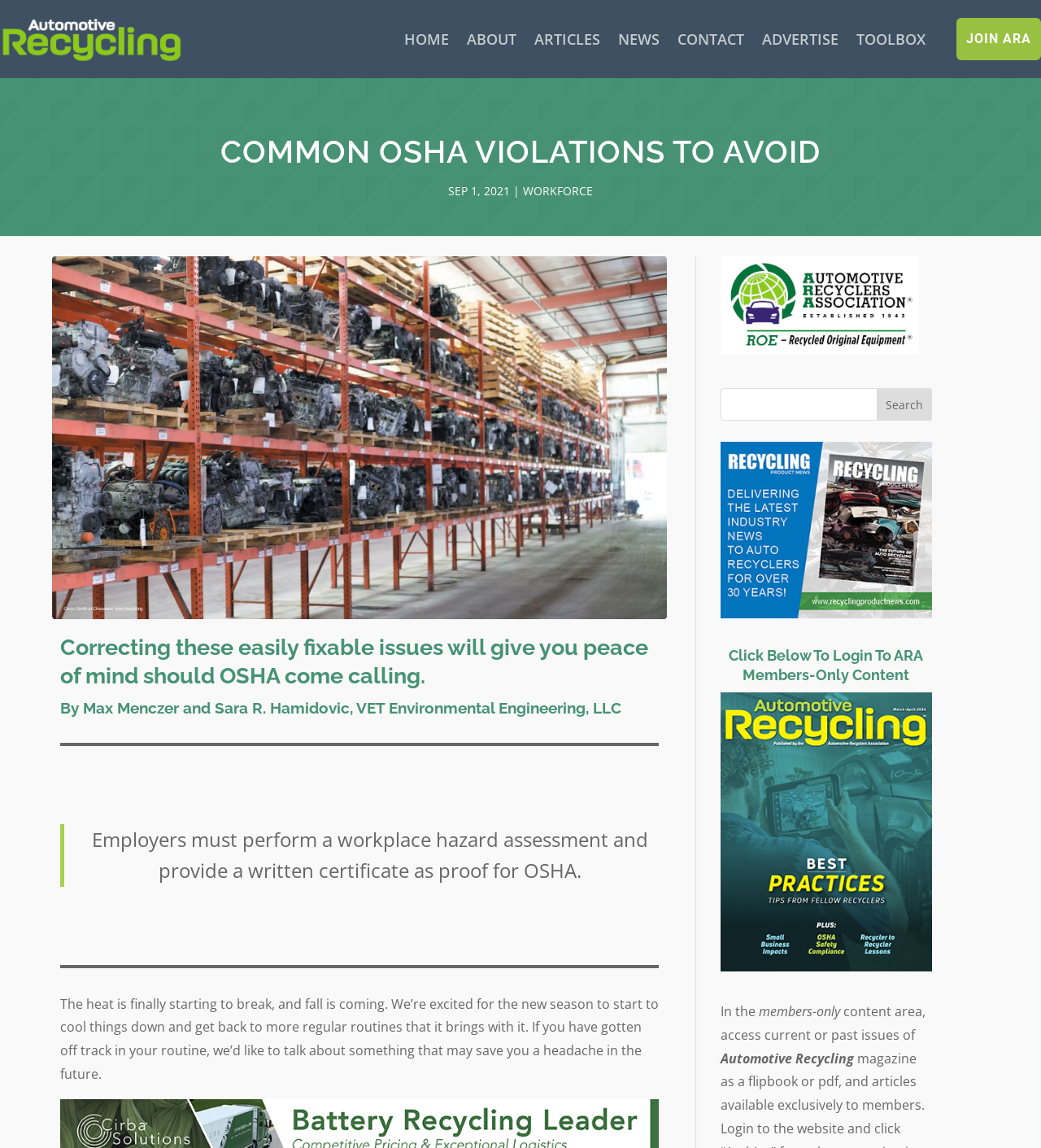Extract the bounding box coordinates for the UI element described as: "Join ARA".

[0.919, 0.016, 1.0, 0.052]